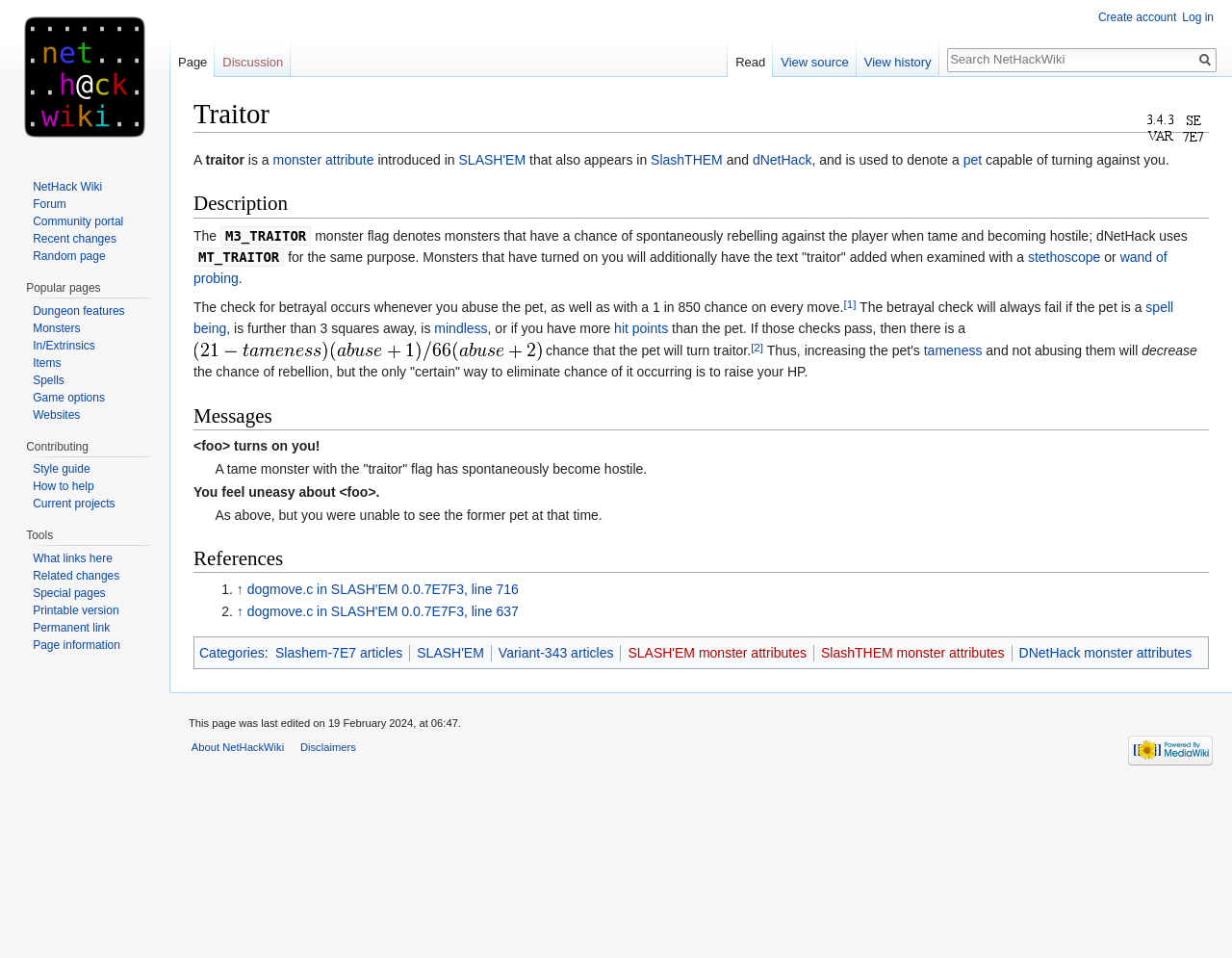How can you eliminate the chance of a pet turning traitor?
Look at the image and answer the question using a single word or phrase.

Raise your HP